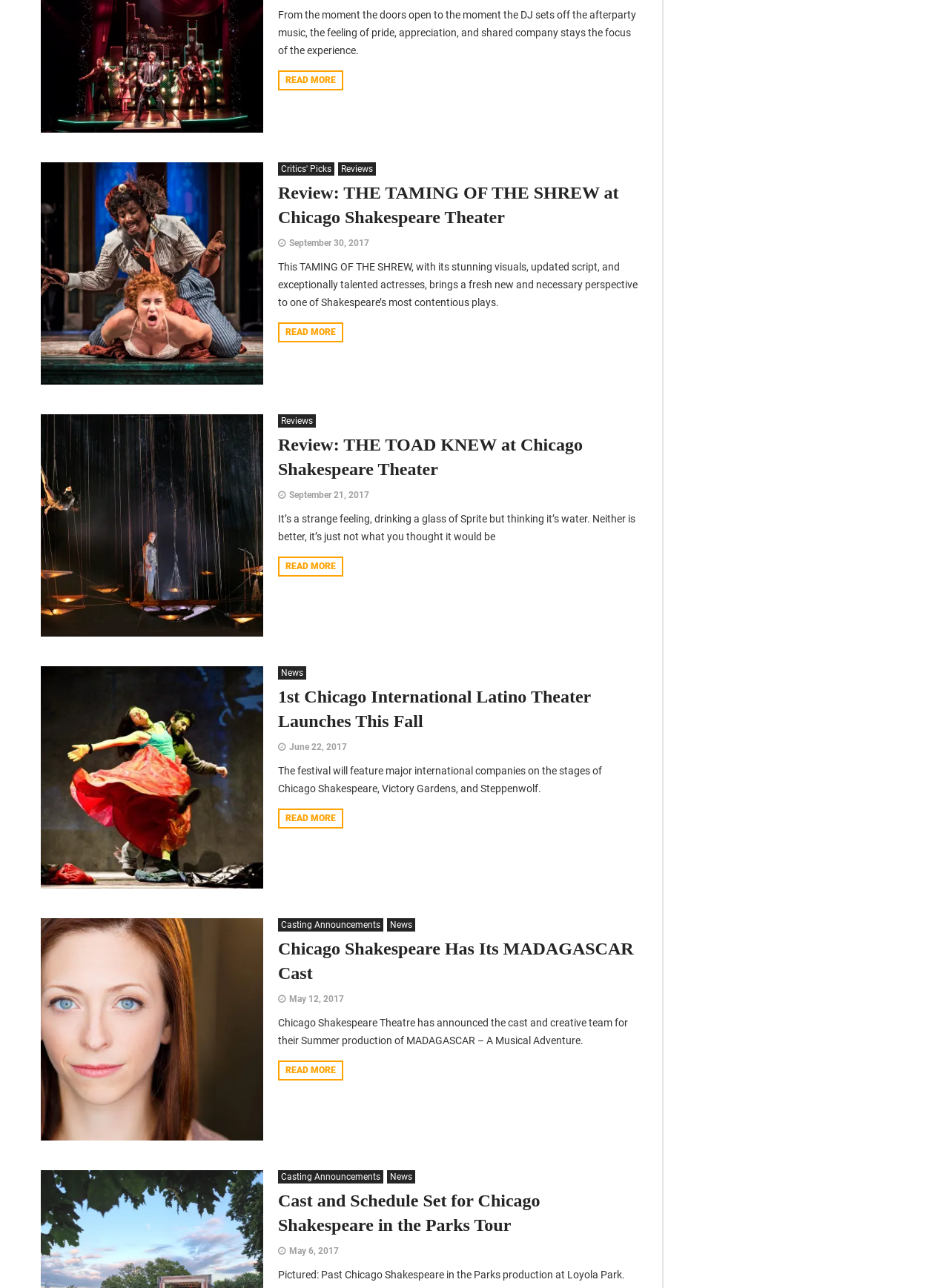How many news articles are on this page?
Based on the image, respond with a single word or phrase.

3